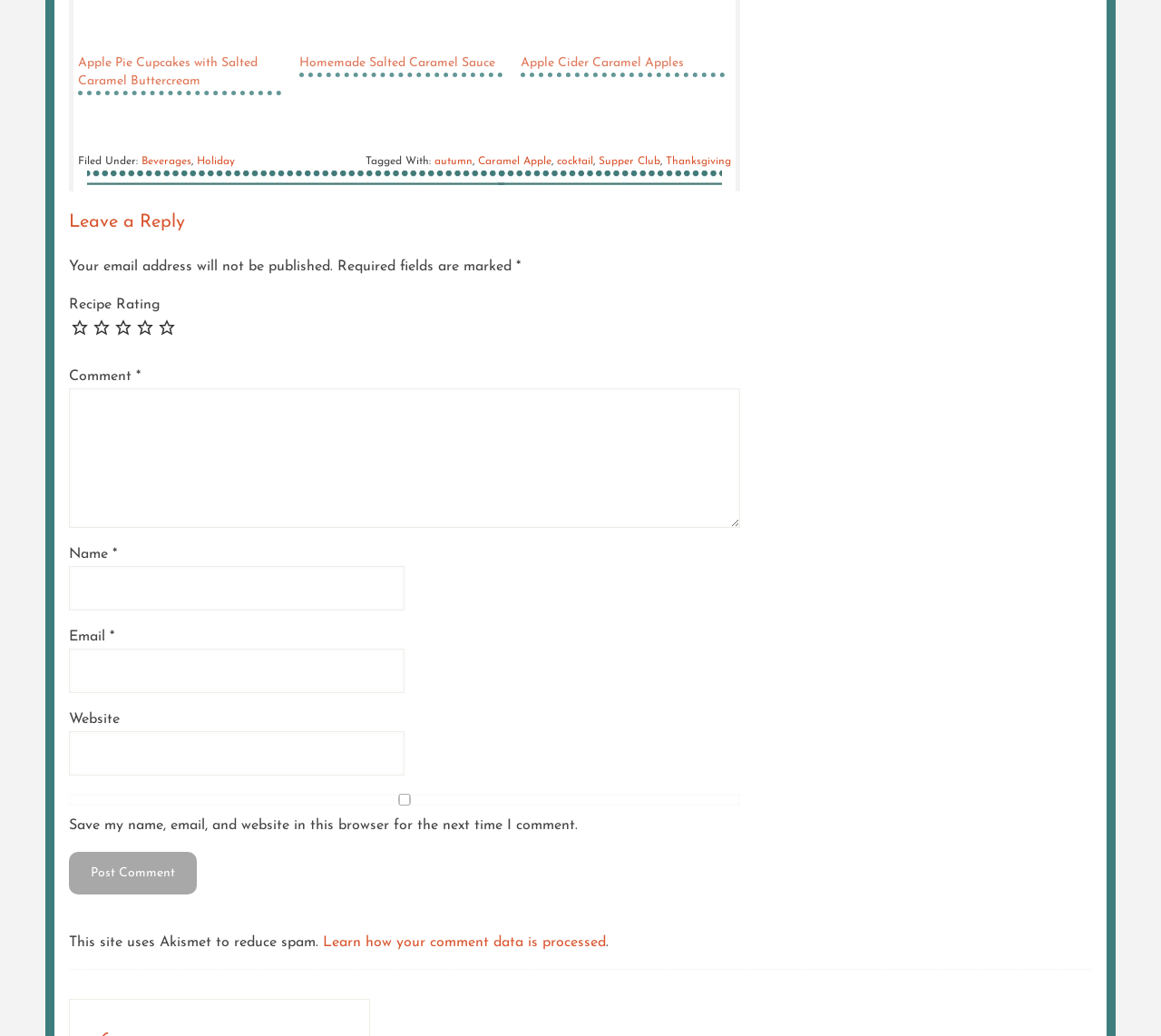Please determine the bounding box coordinates for the element that should be clicked to follow these instructions: "Learn how your comment data is processed".

[0.278, 0.903, 0.522, 0.917]